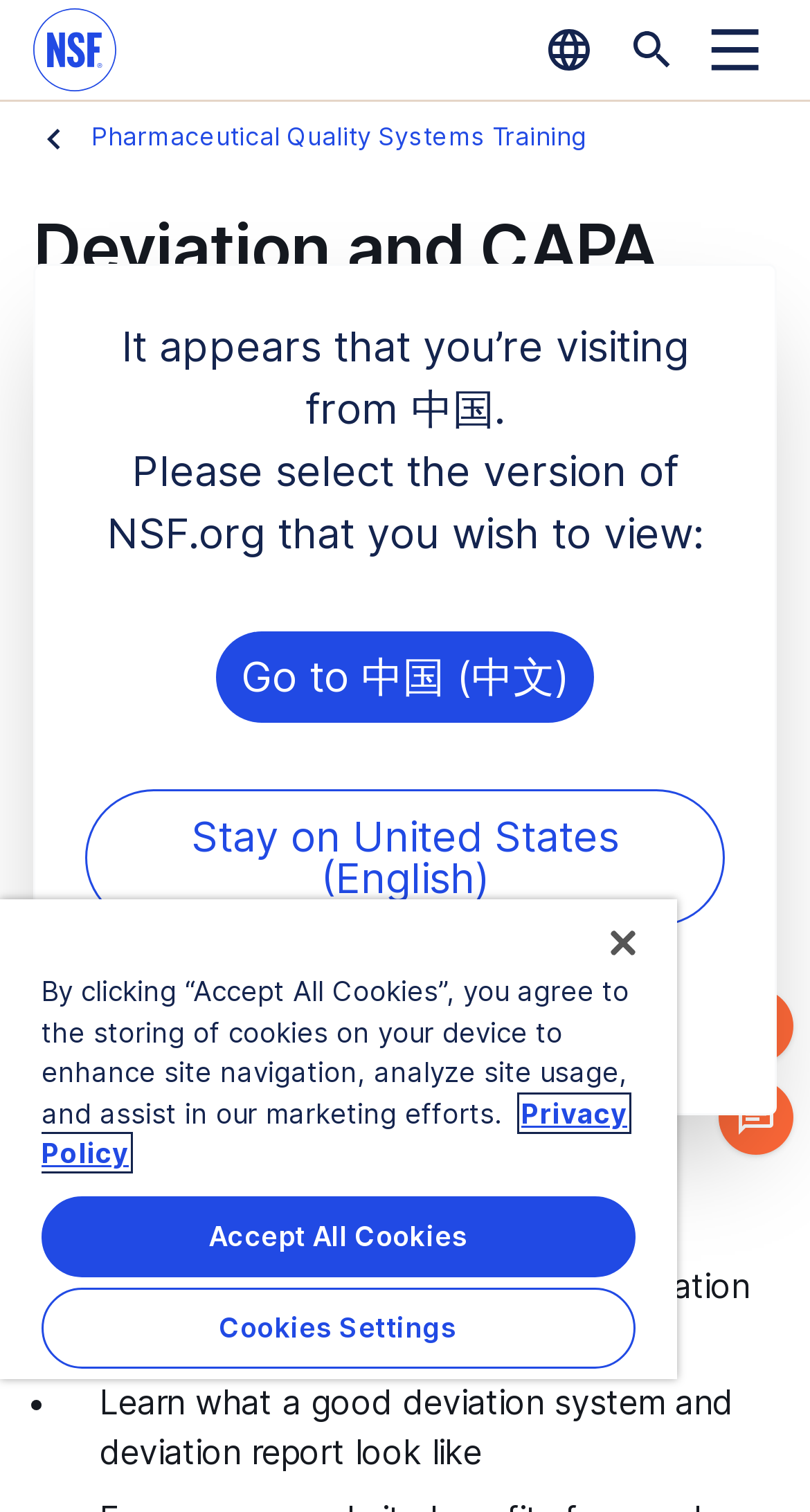Bounding box coordinates are to be given in the format (top-left x, top-left y, bottom-right x, bottom-right y). All values must be floating point numbers between 0 and 1. Provide the bounding box coordinate for the UI element described as: aria-label="Search"

[0.754, 0.0, 0.856, 0.066]